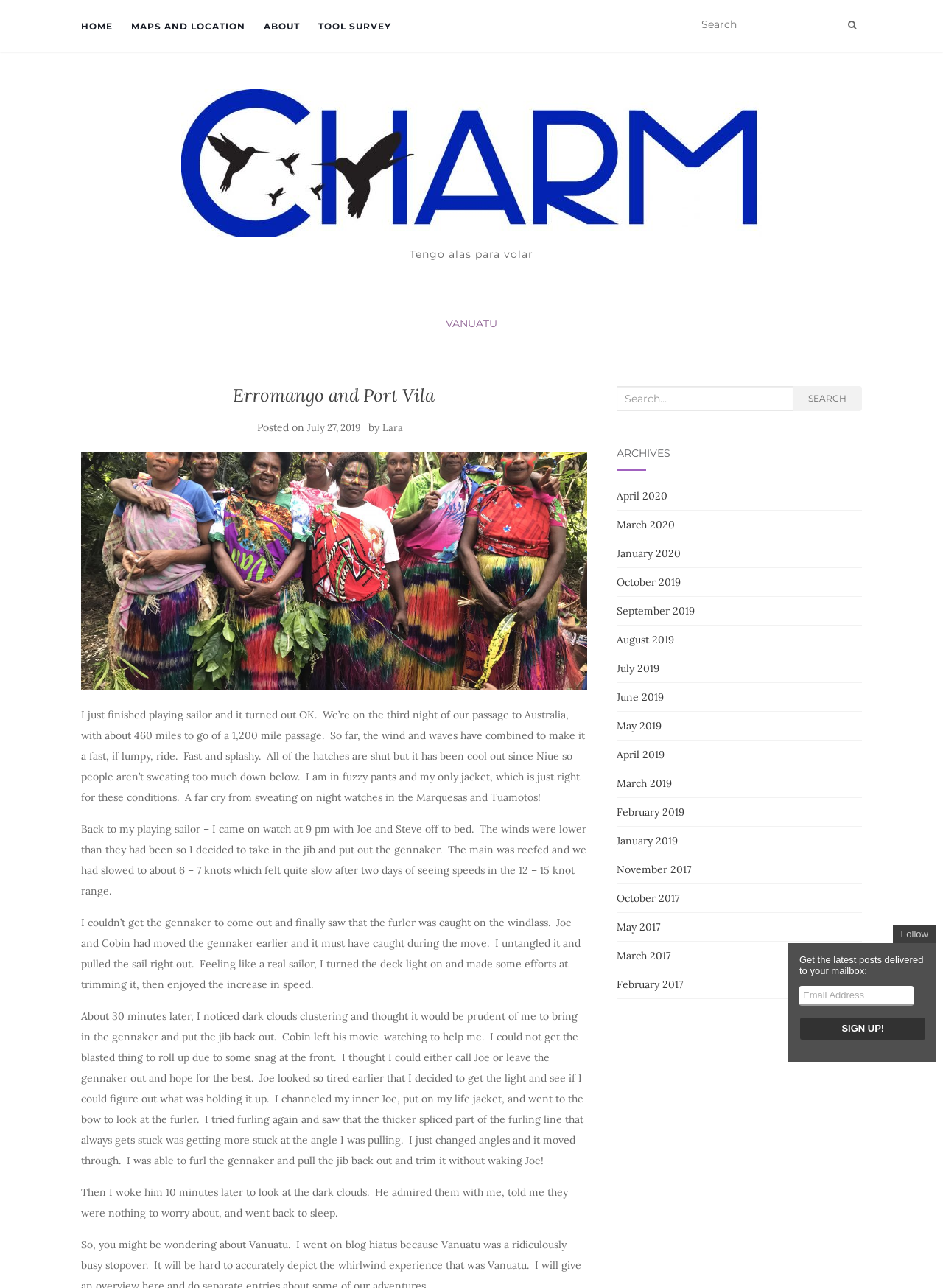Locate and extract the headline of this webpage.

Erromango and Port Vila